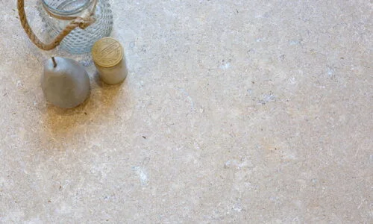What is the color of the vase in the image?
Based on the image content, provide your answer in one word or a short phrase.

Neutral